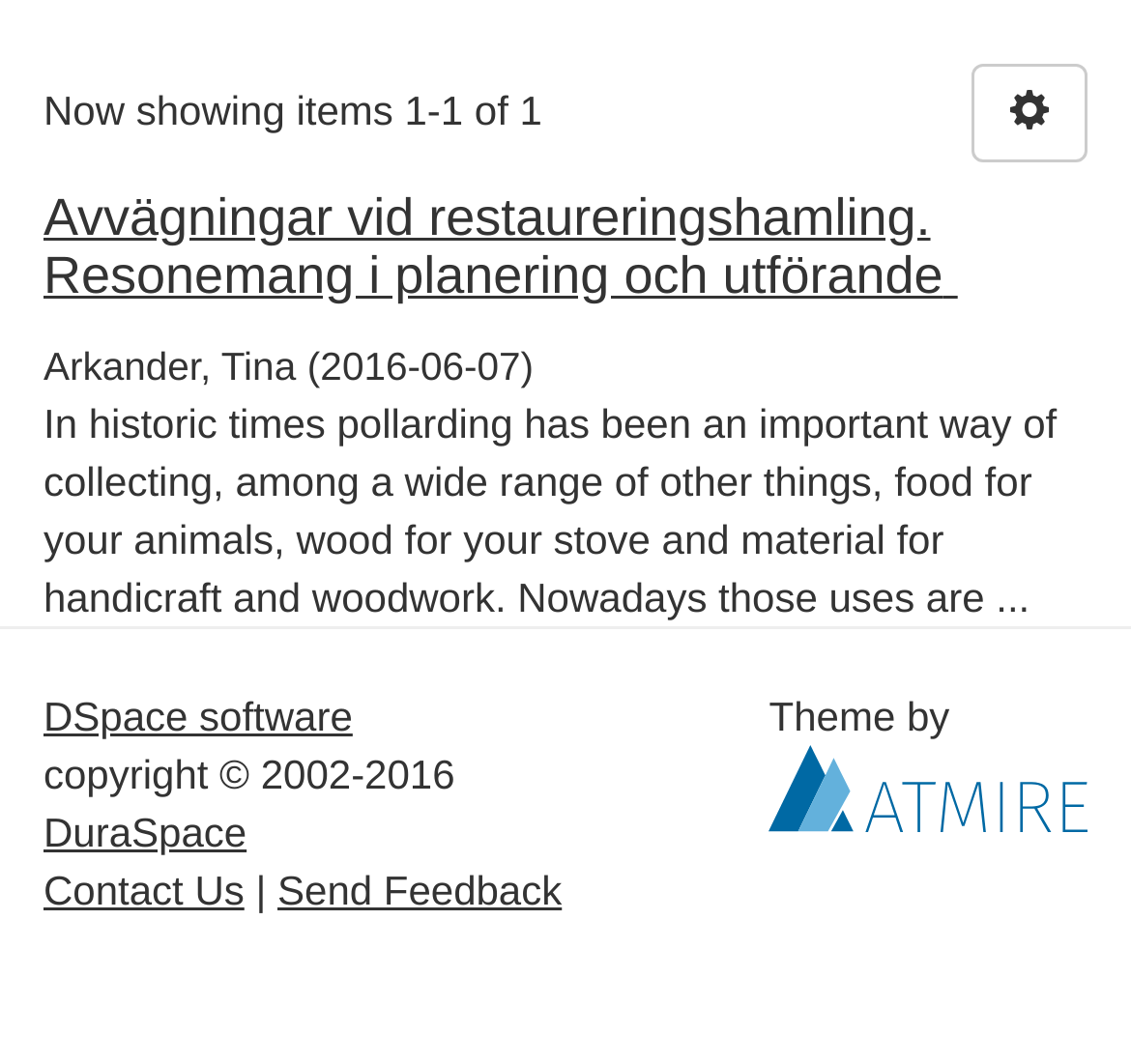Given the webpage screenshot and the description, determine the bounding box coordinates (top-left x, top-left y, bottom-right x, bottom-right y) that define the location of the UI element matching this description: Contact Us

[0.038, 0.814, 0.216, 0.857]